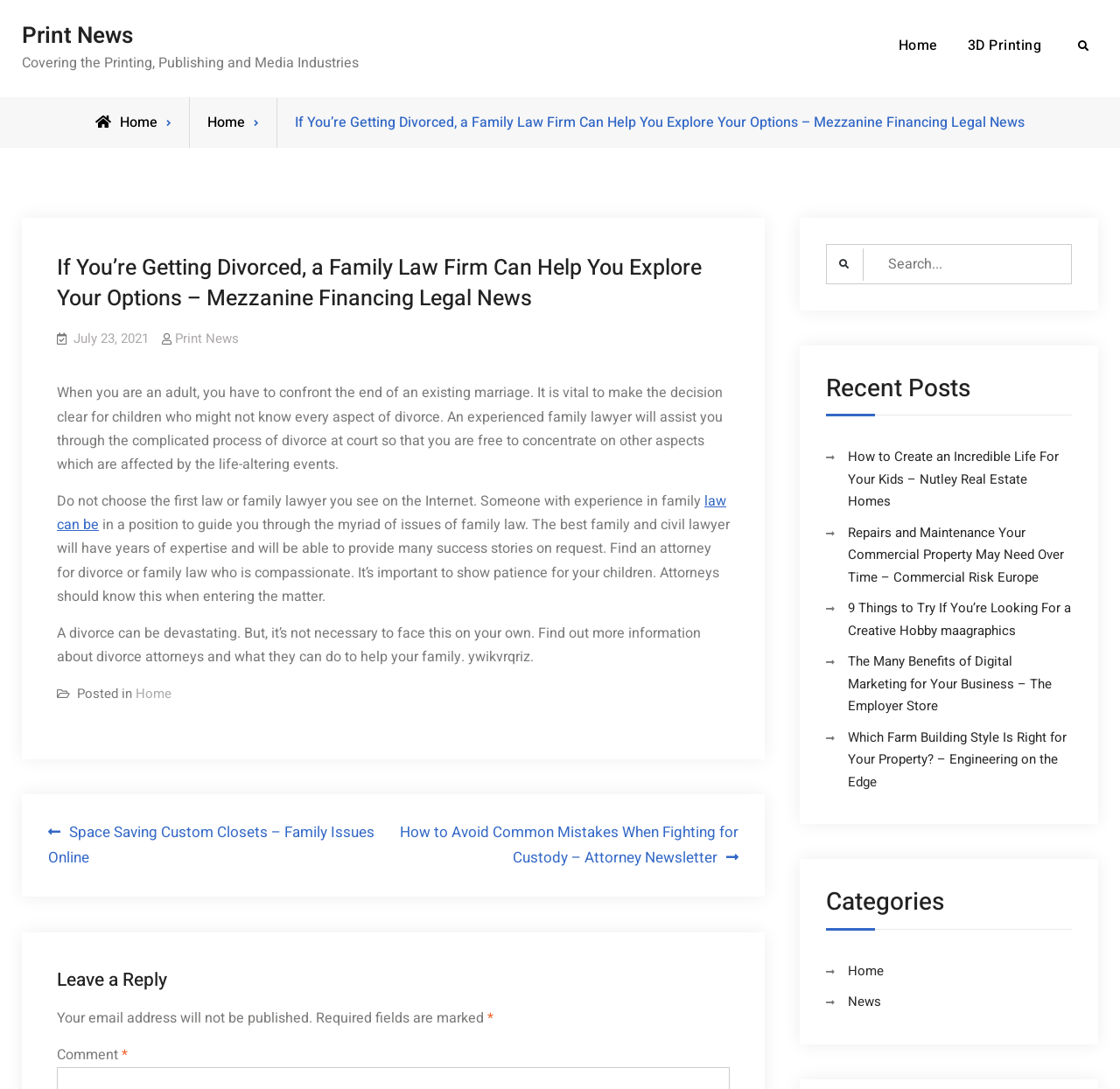What is the main topic of this webpage?
Please respond to the question thoroughly and include all relevant details.

Based on the content of the webpage, including the title 'If You’re Getting Divorced, a Family Law Firm Can Help You Explore Your Options' and the text 'When you are an adult, you have to confront the end of an existing marriage...', it is clear that the main topic of this webpage is divorce and family law.